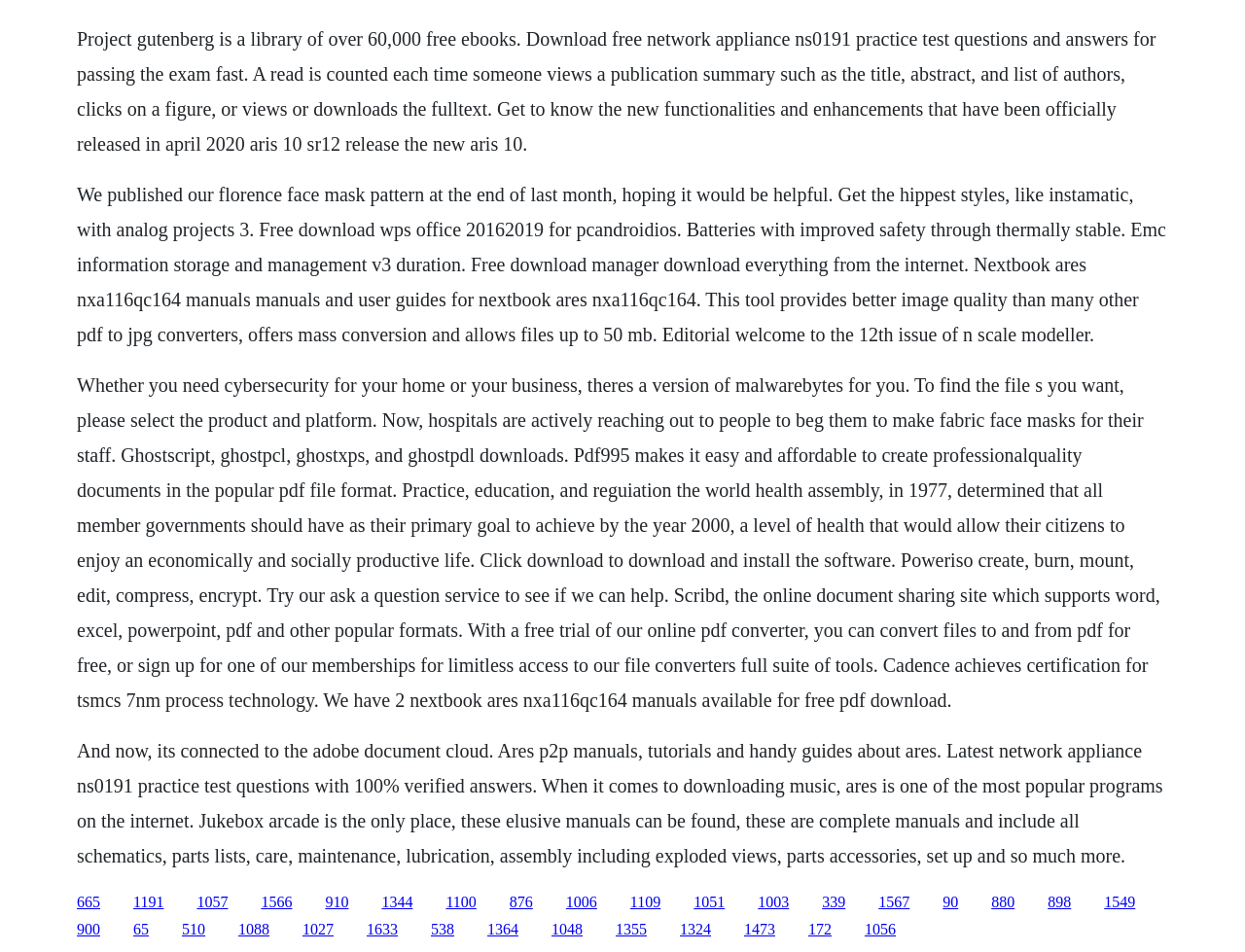Please specify the bounding box coordinates of the clickable section necessary to execute the following command: "Click the link to download free network appliance ns0191 practice test questions and answers".

[0.062, 0.938, 0.08, 0.956]